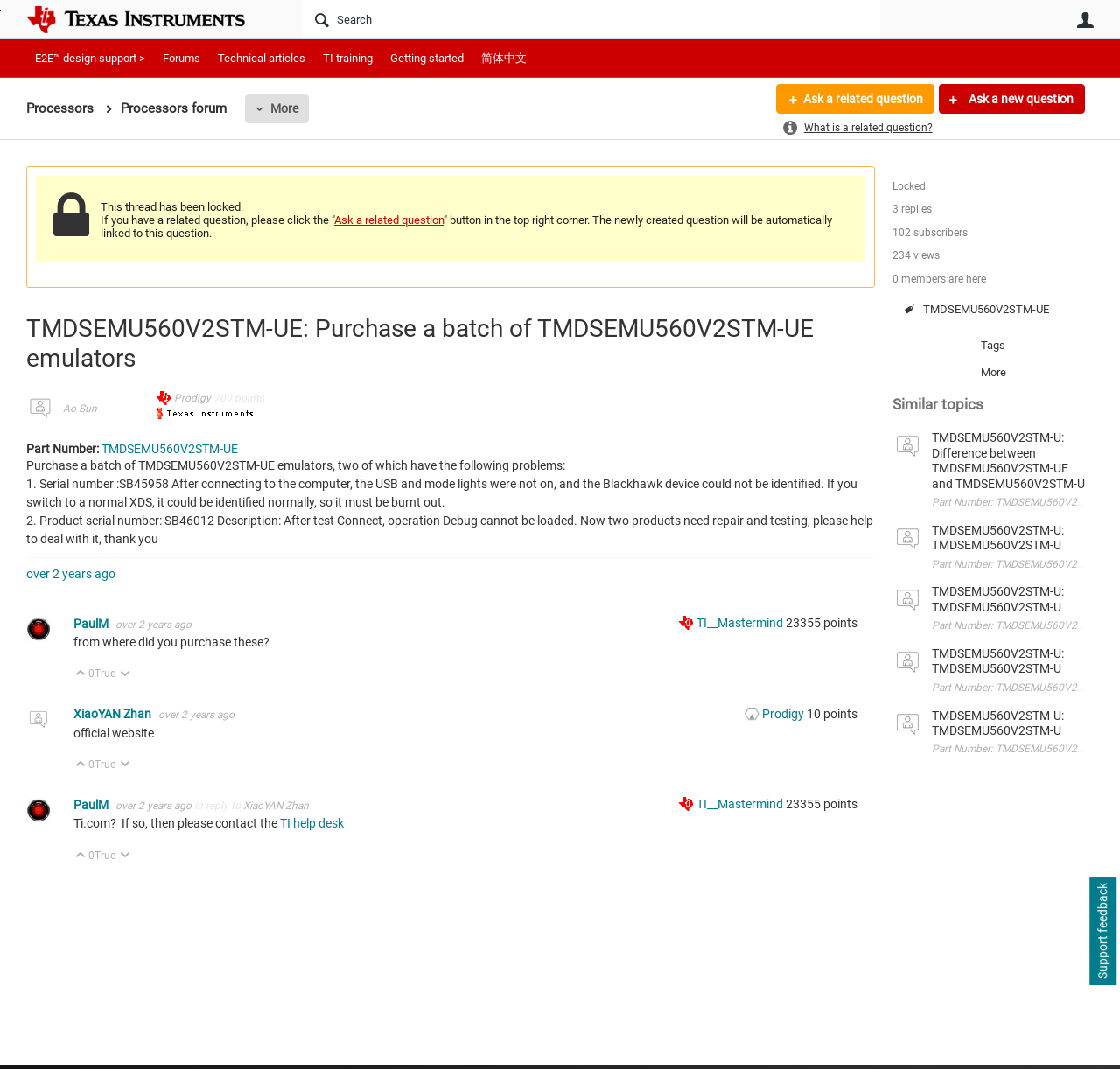Identify the bounding box coordinates of the area you need to click to perform the following instruction: "Check the product details".

[0.091, 0.413, 0.212, 0.426]